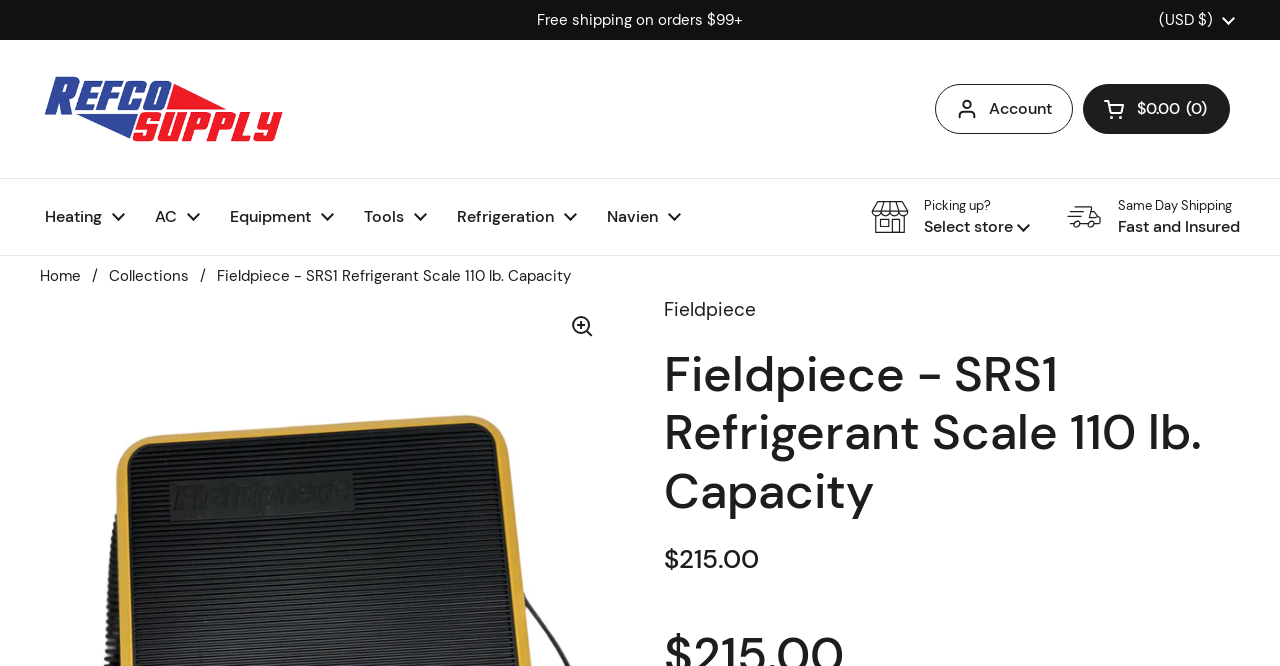Provide the bounding box coordinates for the area that should be clicked to complete the instruction: "Open cart".

[0.846, 0.126, 0.961, 0.201]